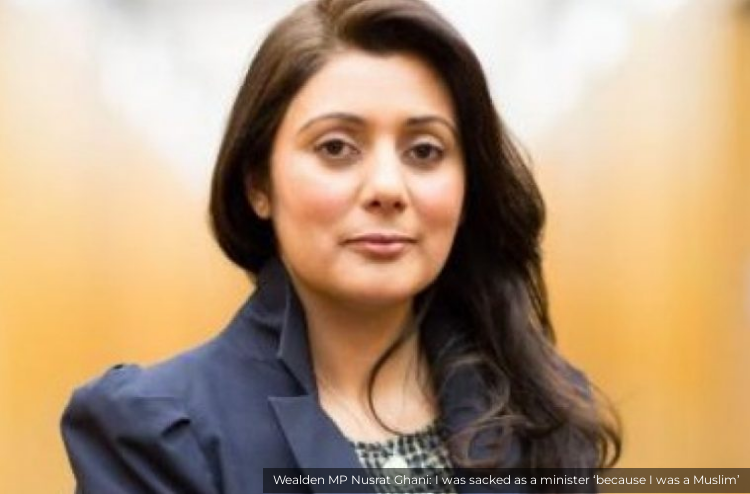Respond with a single word or short phrase to the following question: 
What is the style of Nusrat Ghani's hair in the image?

Worn down